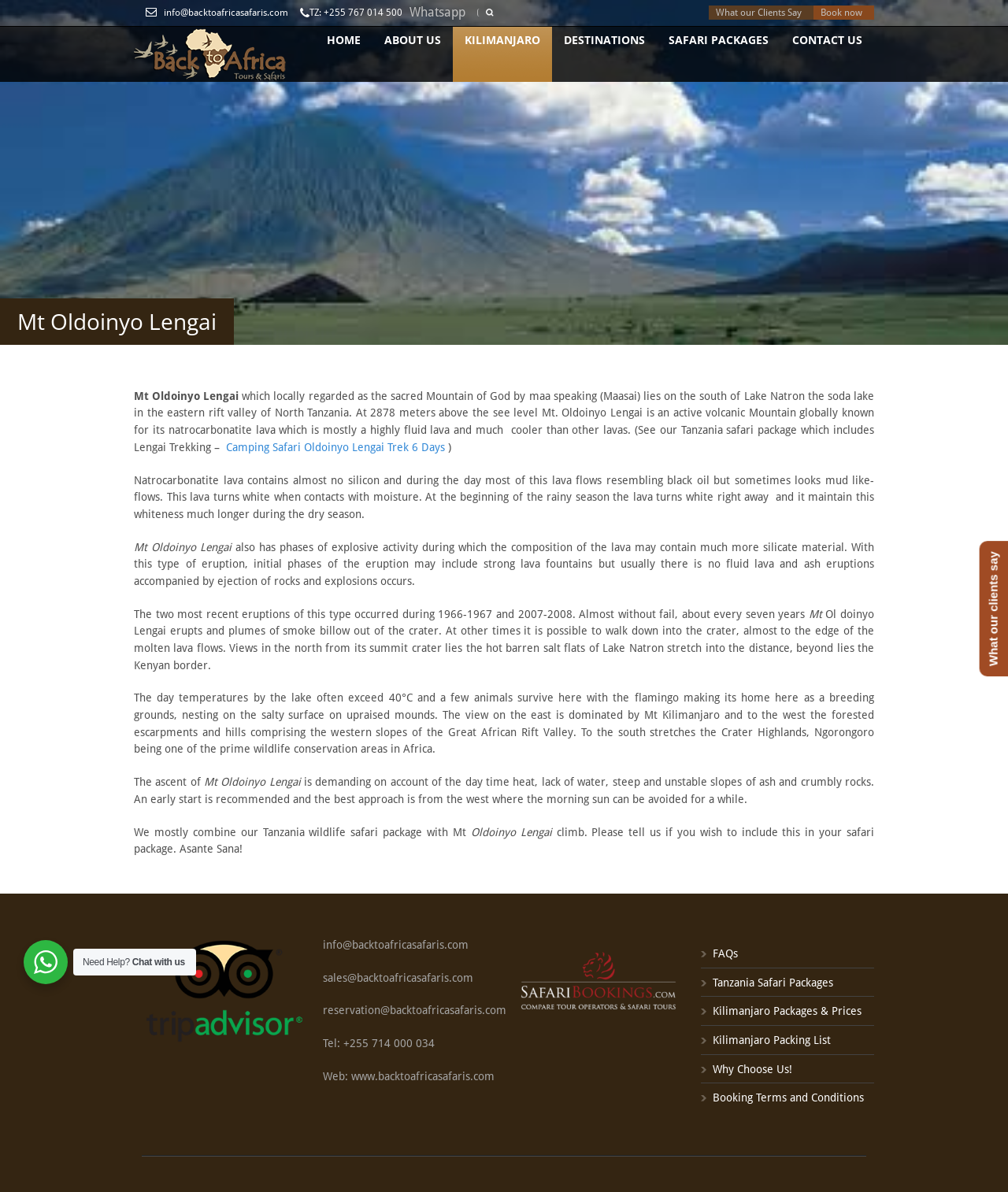Locate the bounding box coordinates for the element described below: "Kilimanjaro »". The coordinates must be four float values between 0 and 1, formatted as [left, top, right, bottom].

[0.449, 0.026, 0.548, 0.042]